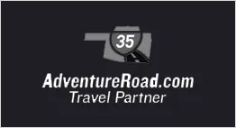Elaborate on the various elements present in the image.

The image features the logo of AdventureRoad.com, a travel partner, prominently displayed against a dark background. The design includes an illustration of a highway sign indicating "35," symbolizing a route or pathway, which aligns with the travel theme of the brand. Below the graphic, the text "AdventureRoad.com" is featured in bold, modern typography, followed by the tagline "Travel Partner," highlighting the company's role in facilitating travel experiences. This logo signifies a sense of exploration and adventure, inviting potential travelers to engage with the services offered by AdventureRoad.com.